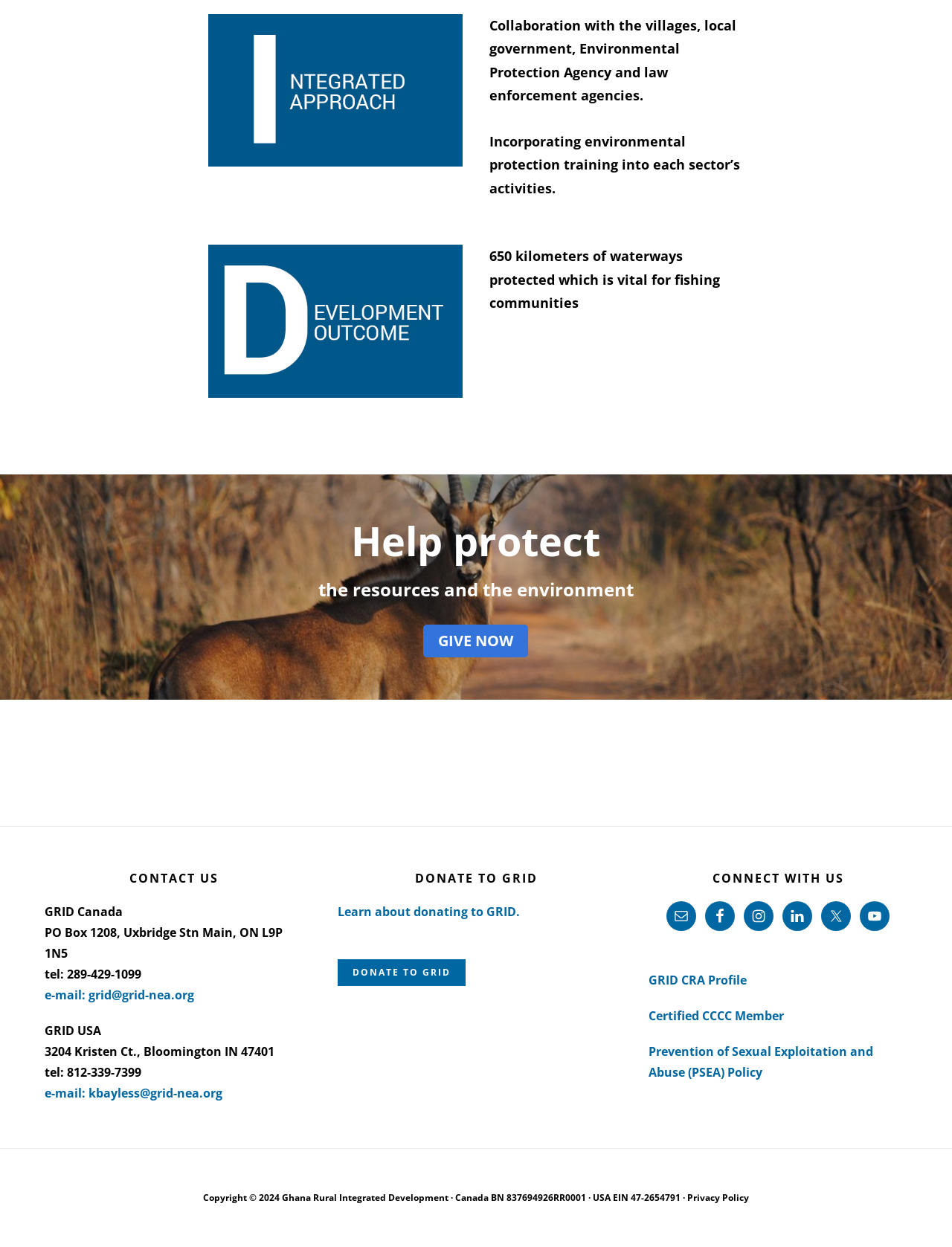Please find the bounding box coordinates of the section that needs to be clicked to achieve this instruction: "Connect with GRID on Facebook".

[0.741, 0.723, 0.772, 0.746]